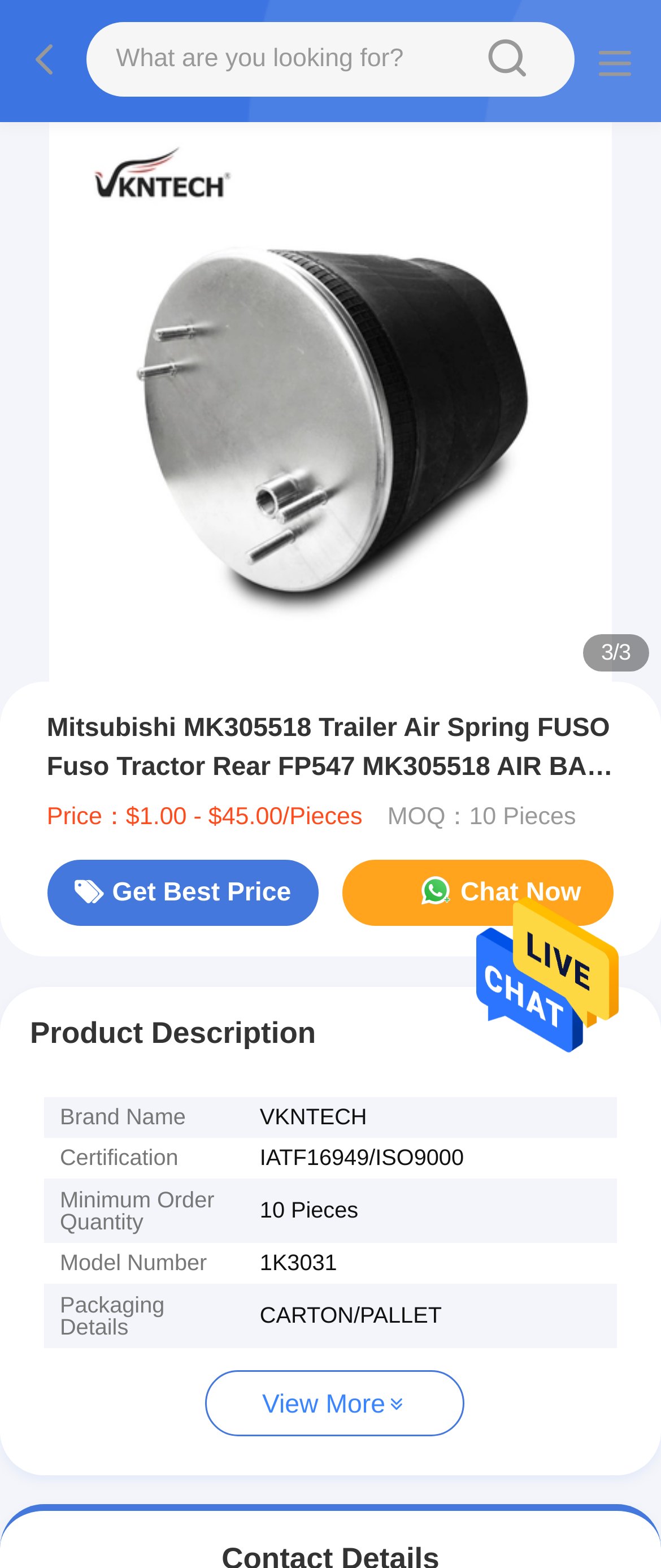Produce an extensive caption that describes everything on the webpage.

This webpage appears to be a product page for a Mitsubishi MK305518 Trailer Air Spring. At the top, there is a search bar with a placeholder text "What are you looking for?" and a search button with a magnifying glass icon. 

Below the search bar, there is a large image of the product, taking up most of the width of the page. To the right of the image, there is a heading with the product name, followed by the price range and minimum order quantity. There are also two buttons, "Get Best Price" and "Chat Now", which are likely for customer inquiries.

Further down the page, there is a section labeled "Product Description". Below this, there is a table with product details, including brand name, certification, minimum order quantity, model number, and packaging details. Each row in the table has a label on the left and the corresponding information on the right.

At the very bottom of the page, there is a link to "View More" with an arrow icon, suggesting that there may be additional information or products available.